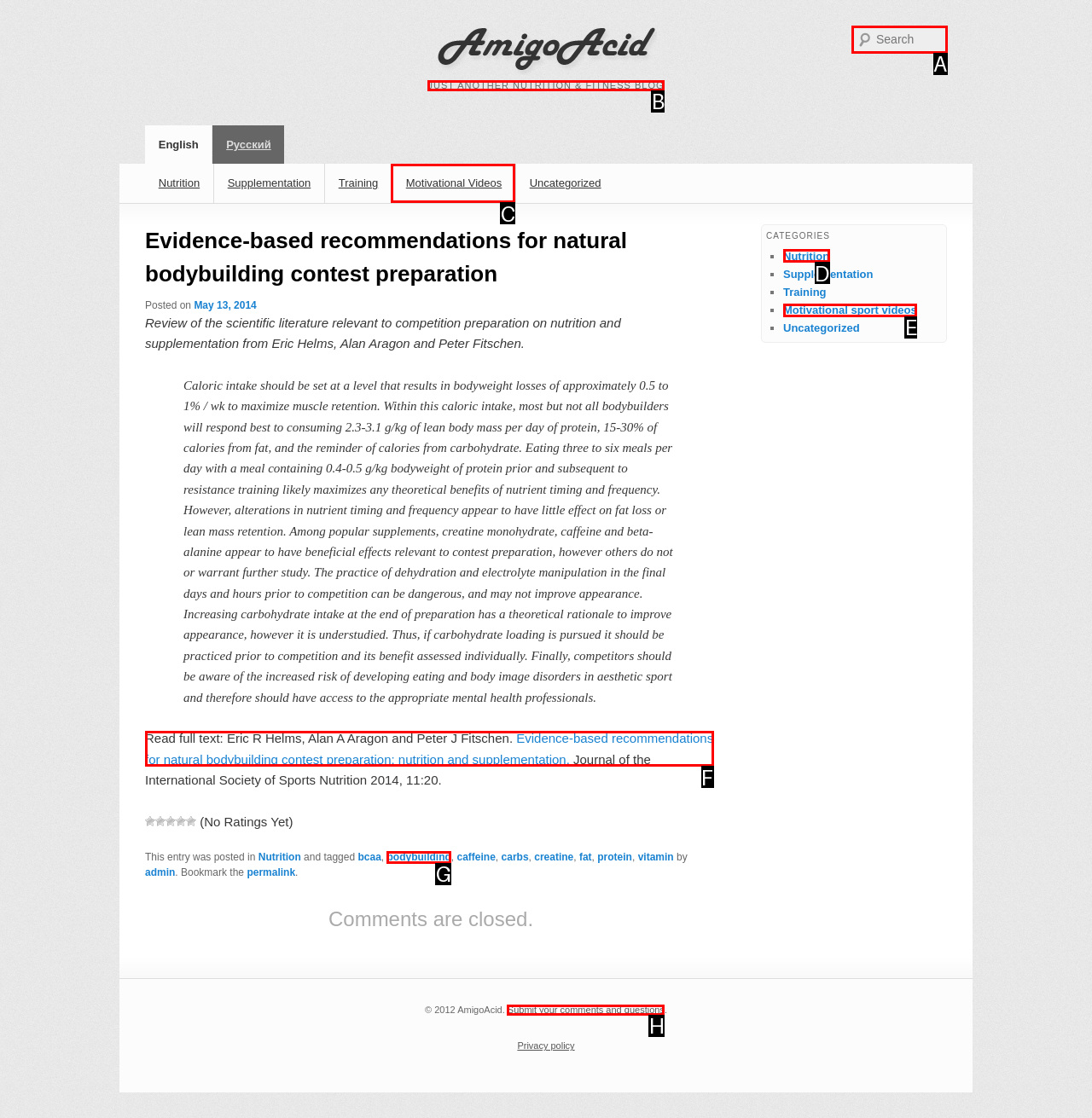Find the HTML element that corresponds to the description: Submit your comments and questions. Indicate your selection by the letter of the appropriate option.

H